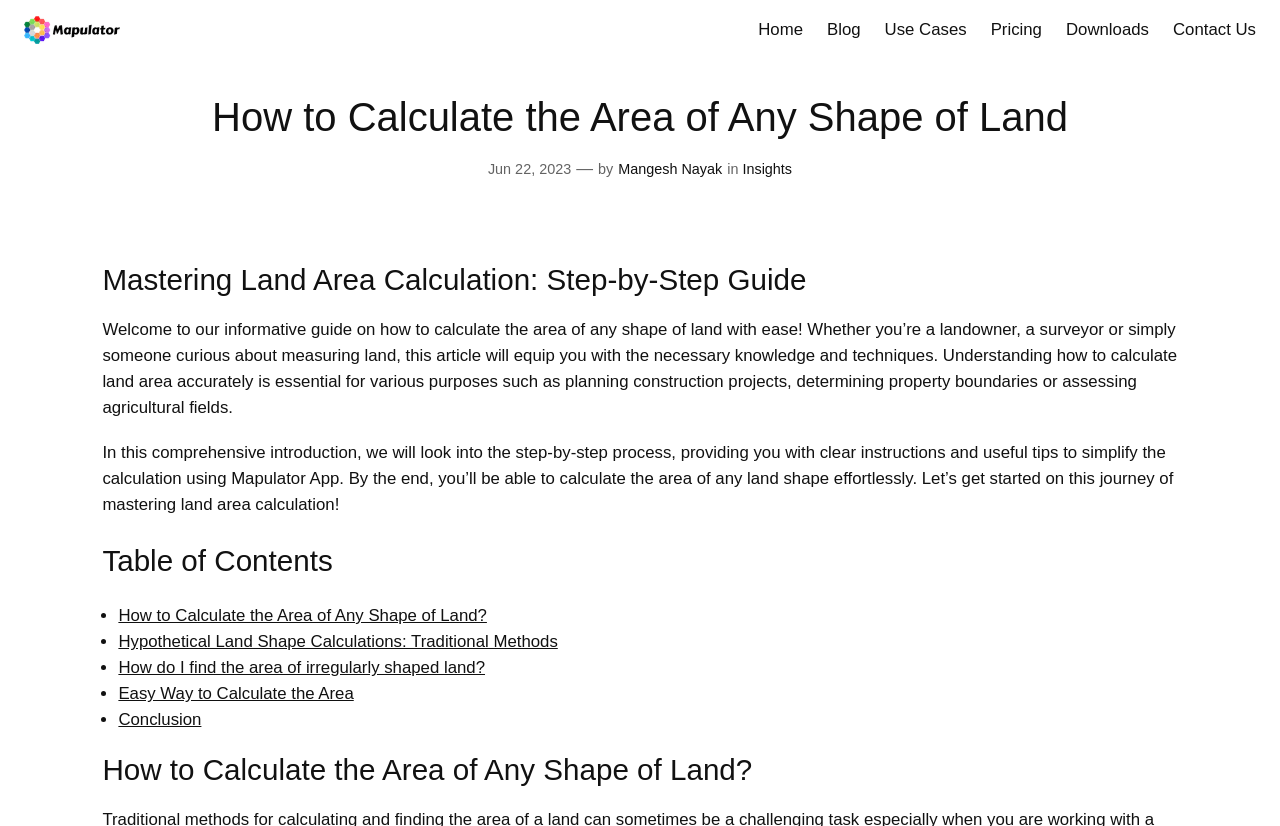Highlight the bounding box coordinates of the element that should be clicked to carry out the following instruction: "View the Table of Contents". The coordinates must be given as four float numbers ranging from 0 to 1, i.e., [left, top, right, bottom].

[0.08, 0.657, 0.92, 0.7]